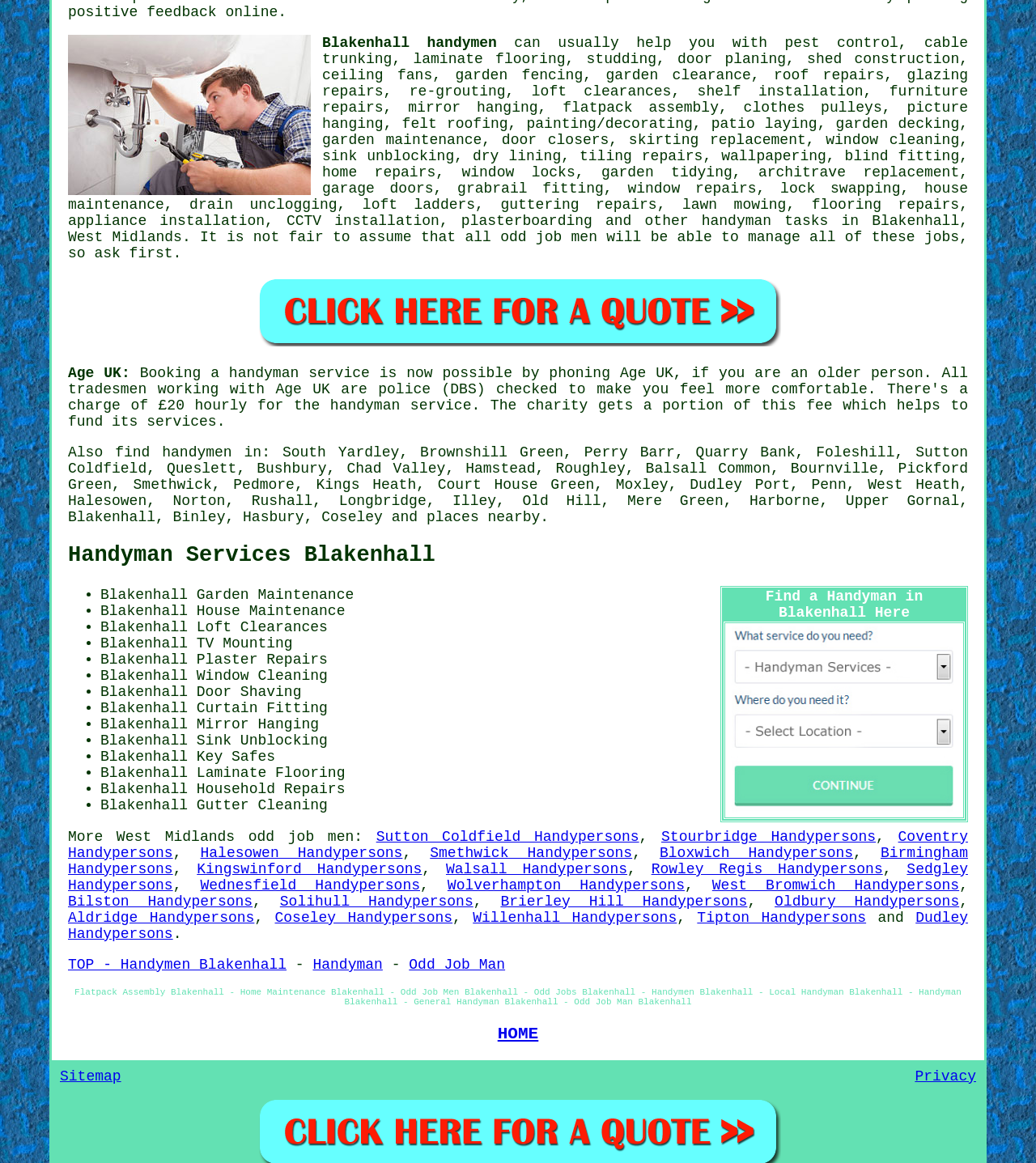Specify the bounding box coordinates for the region that must be clicked to perform the given instruction: "Check handyman services in Sutton Coldfield".

[0.363, 0.712, 0.617, 0.726]